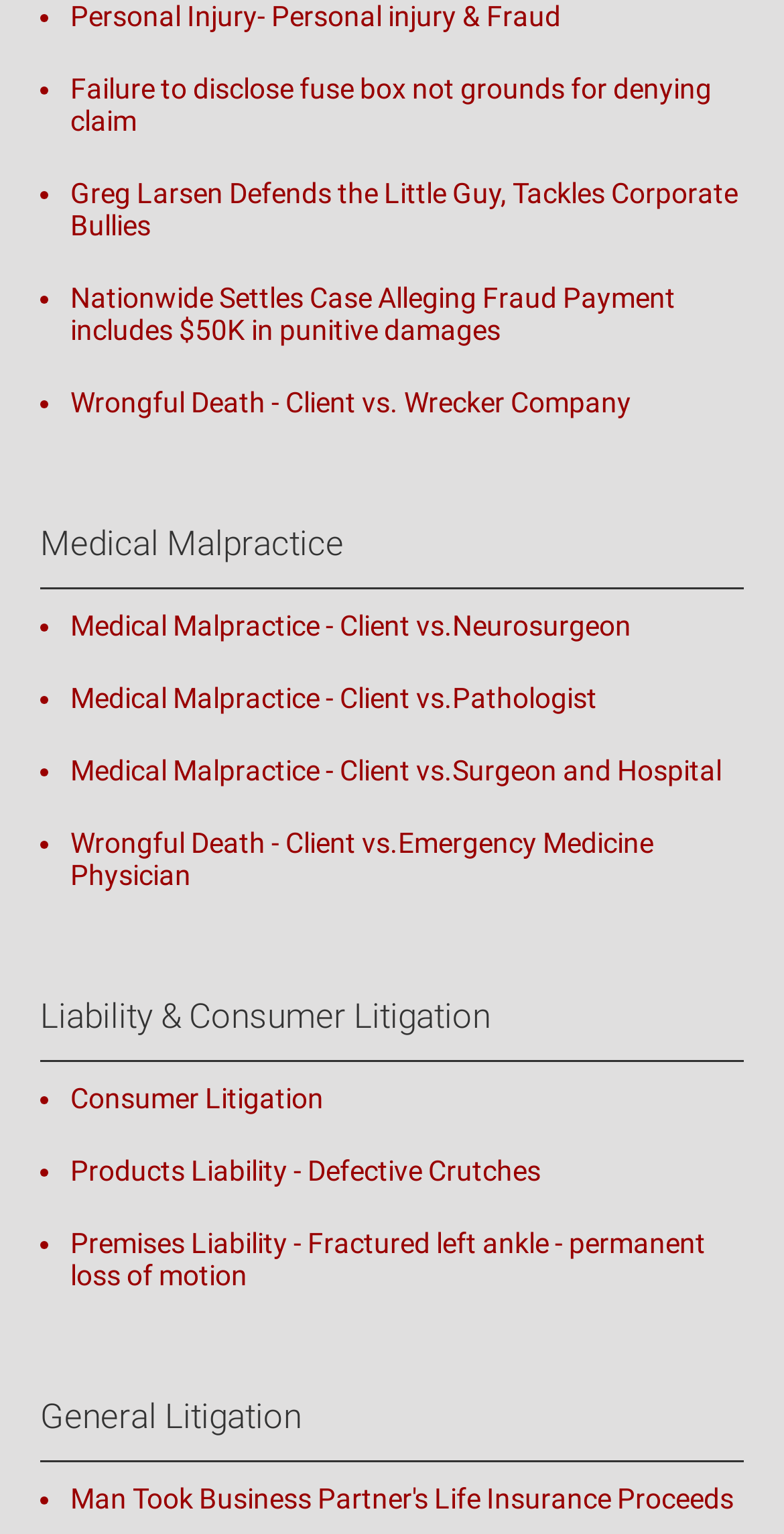Find the bounding box coordinates of the element to click in order to complete this instruction: "Check Man Took Business Partner's Life Insurance Proceeds case". The bounding box coordinates must be four float numbers between 0 and 1, denoted as [left, top, right, bottom].

[0.09, 0.966, 0.936, 0.987]